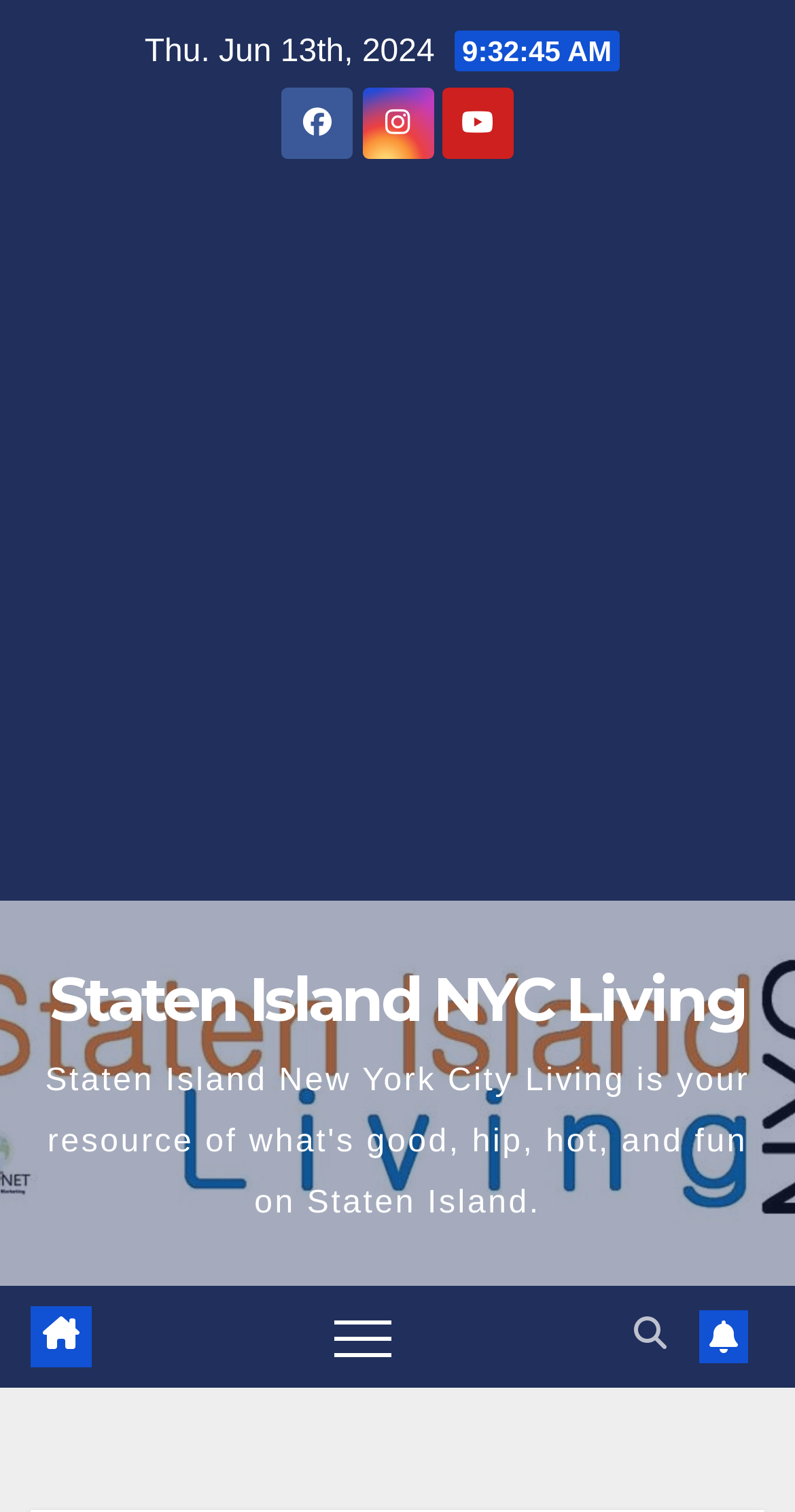Bounding box coordinates are specified in the format (top-left x, top-left y, bottom-right x, bottom-right y). All values are floating point numbers bounded between 0 and 1. Please provide the bounding box coordinate of the region this sentence describes: aria-label="Advertisement" name="aswift_1" title="Advertisement"

[0.0, 0.133, 1.0, 0.571]